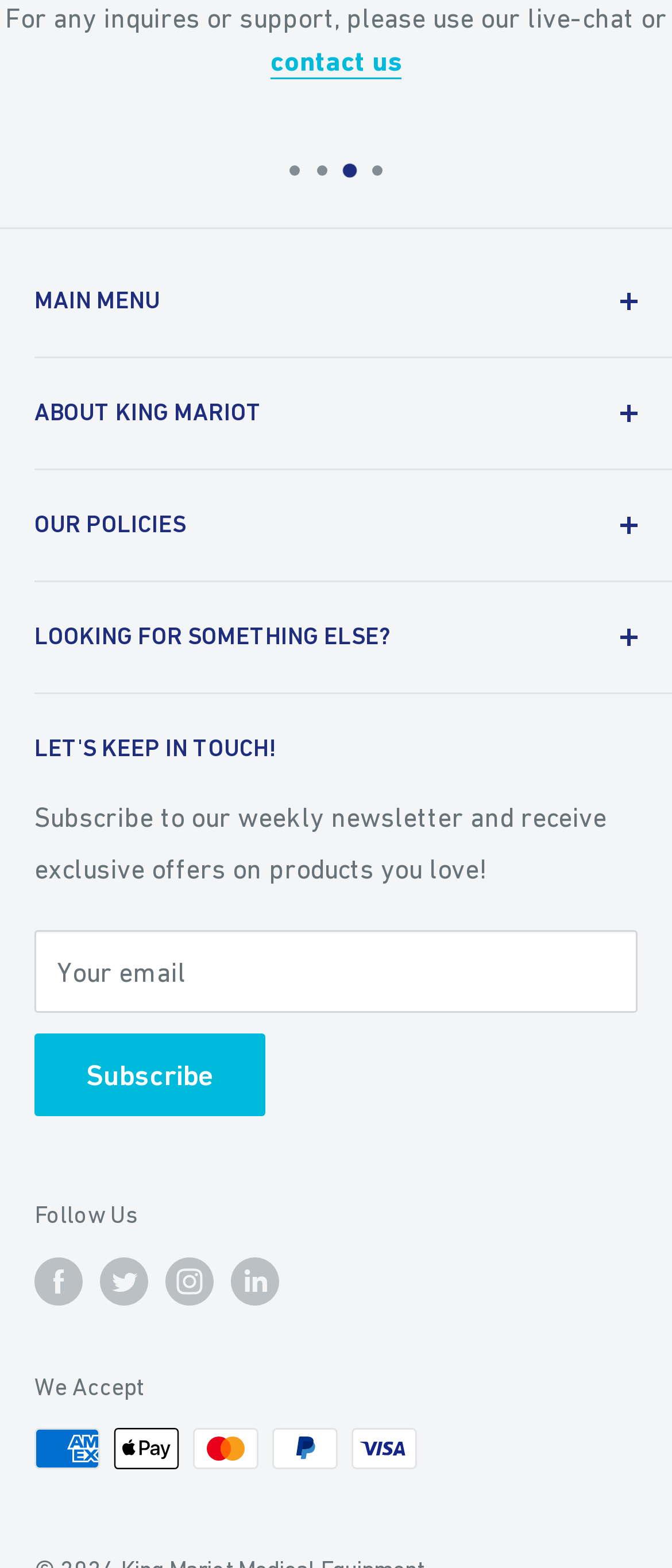Determine the bounding box coordinates for the area that should be clicked to carry out the following instruction: "go to the Washington State Farm Bureau Report".

None